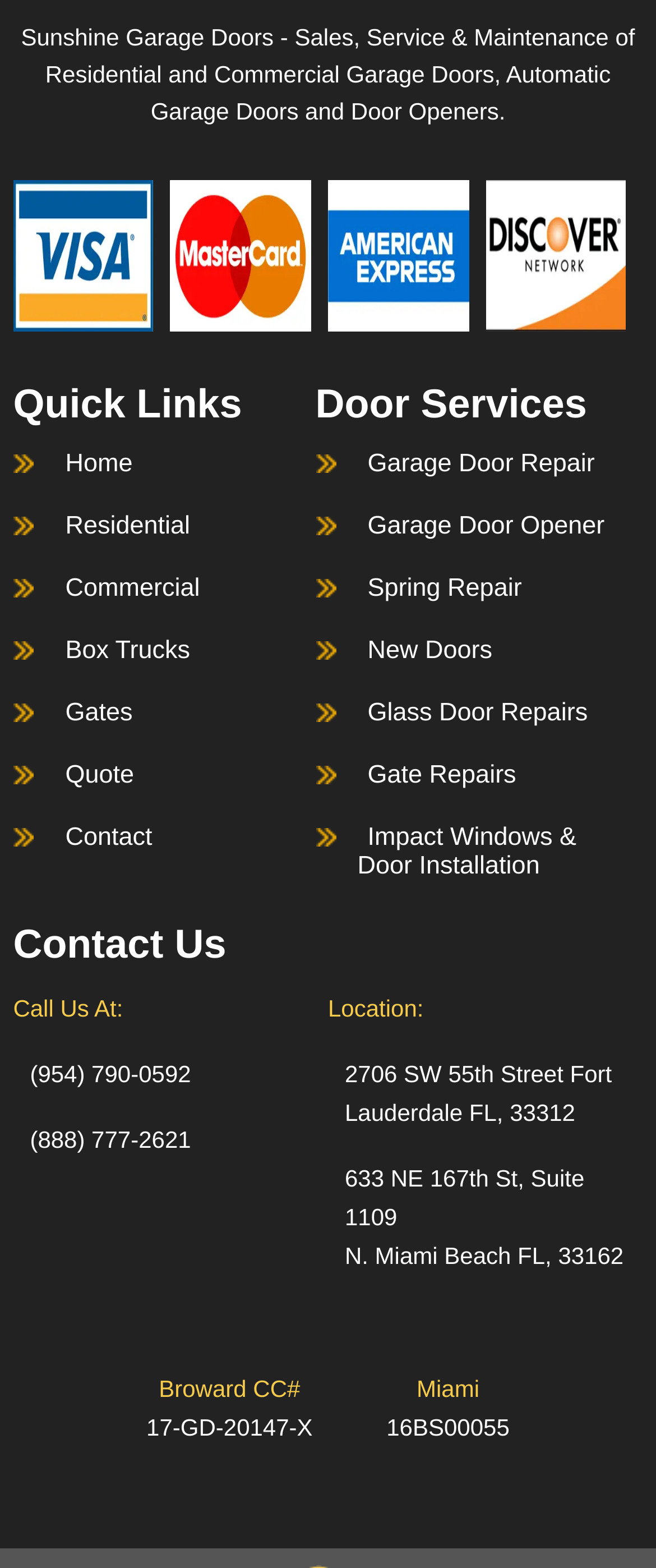Identify the bounding box coordinates of the element to click to follow this instruction: 'Click on the 'Contact' link'. Ensure the coordinates are four float values between 0 and 1, provided as [left, top, right, bottom].

[0.084, 0.507, 0.247, 0.56]